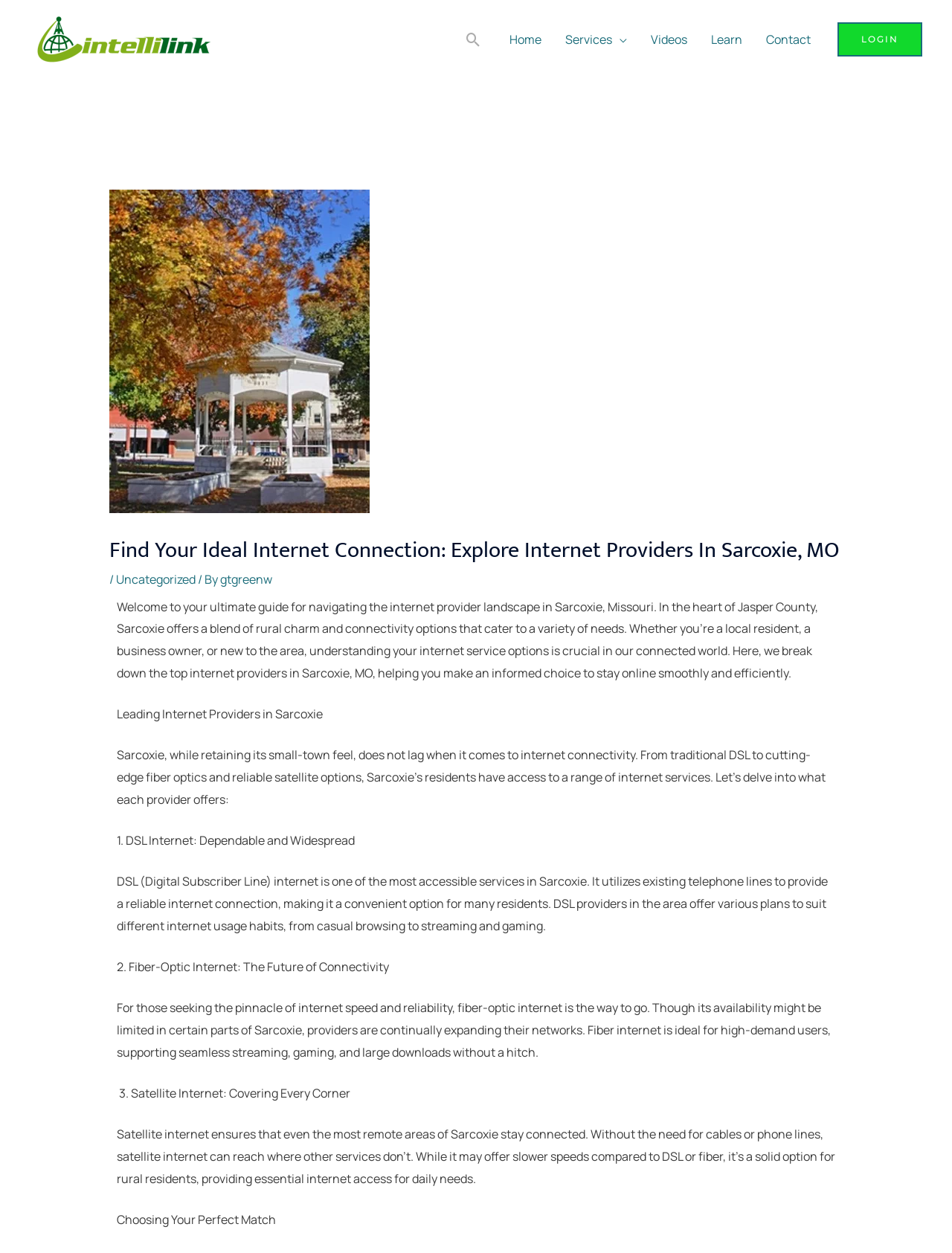Using the webpage screenshot, locate the HTML element that fits the following description and provide its bounding box: "Learn".

[0.734, 0.011, 0.792, 0.052]